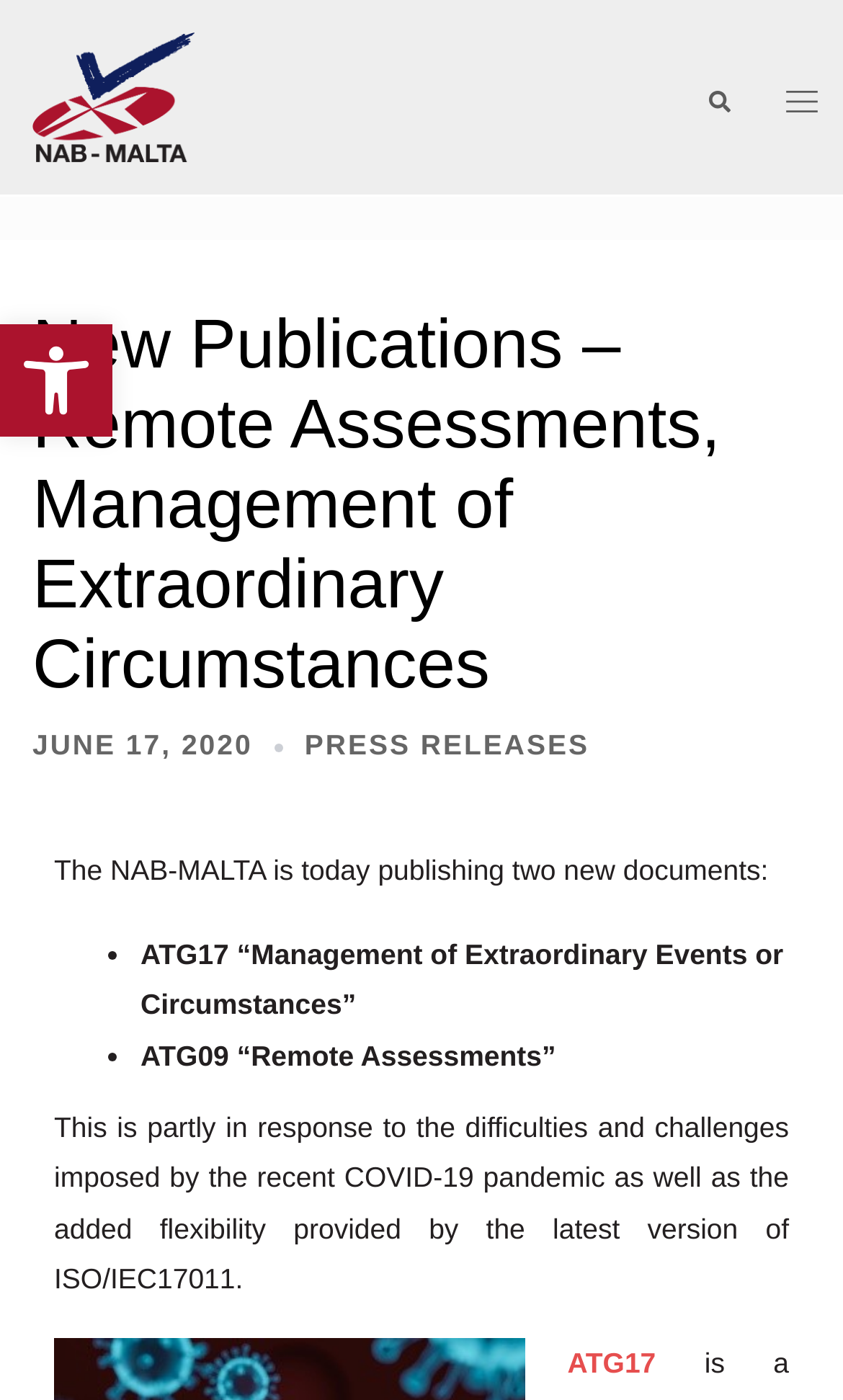Answer the following query concisely with a single word or phrase:
What is the topic of the ATG17 document?

Management of Extraordinary Events or Circumstances